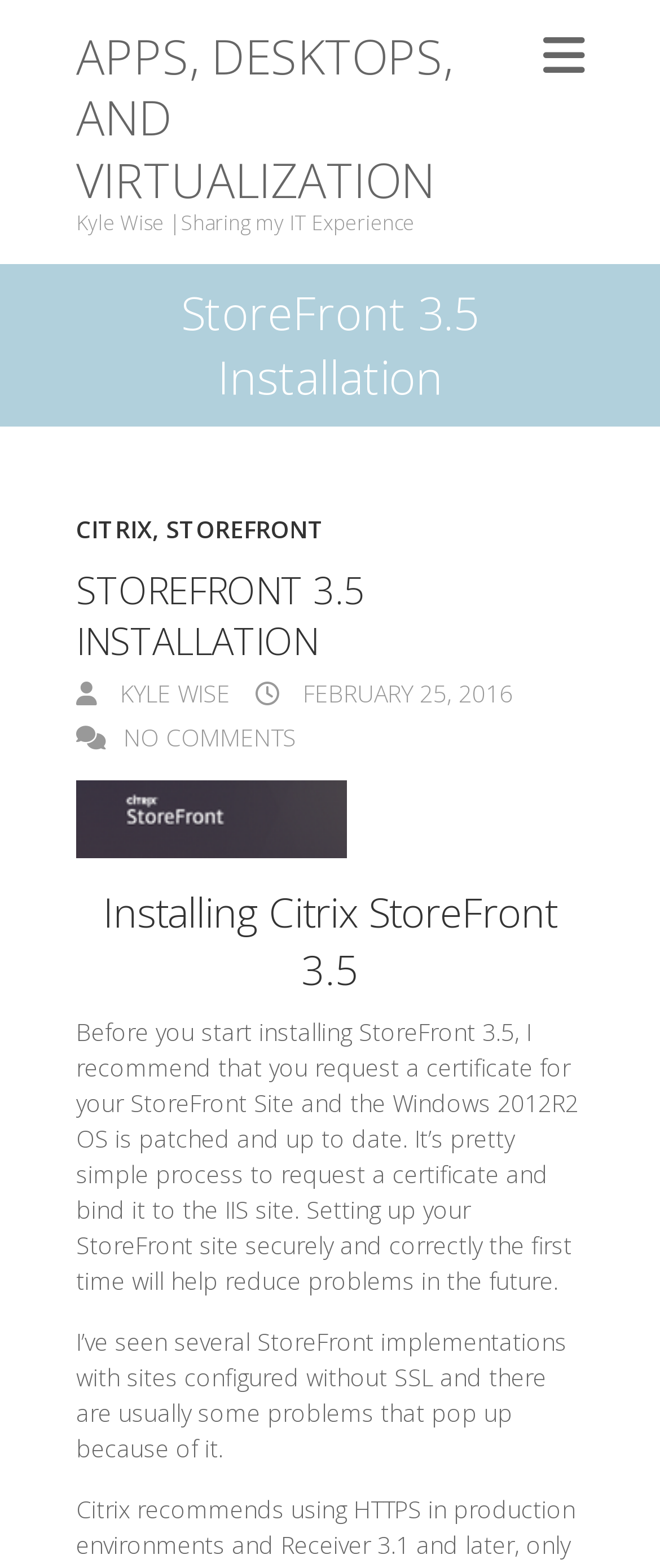What is the author's name?
Please respond to the question thoroughly and include all relevant details.

The author's name is mentioned in the heading 'Kyle Wise | Sharing my IT Experience' which is located at the top of the webpage.